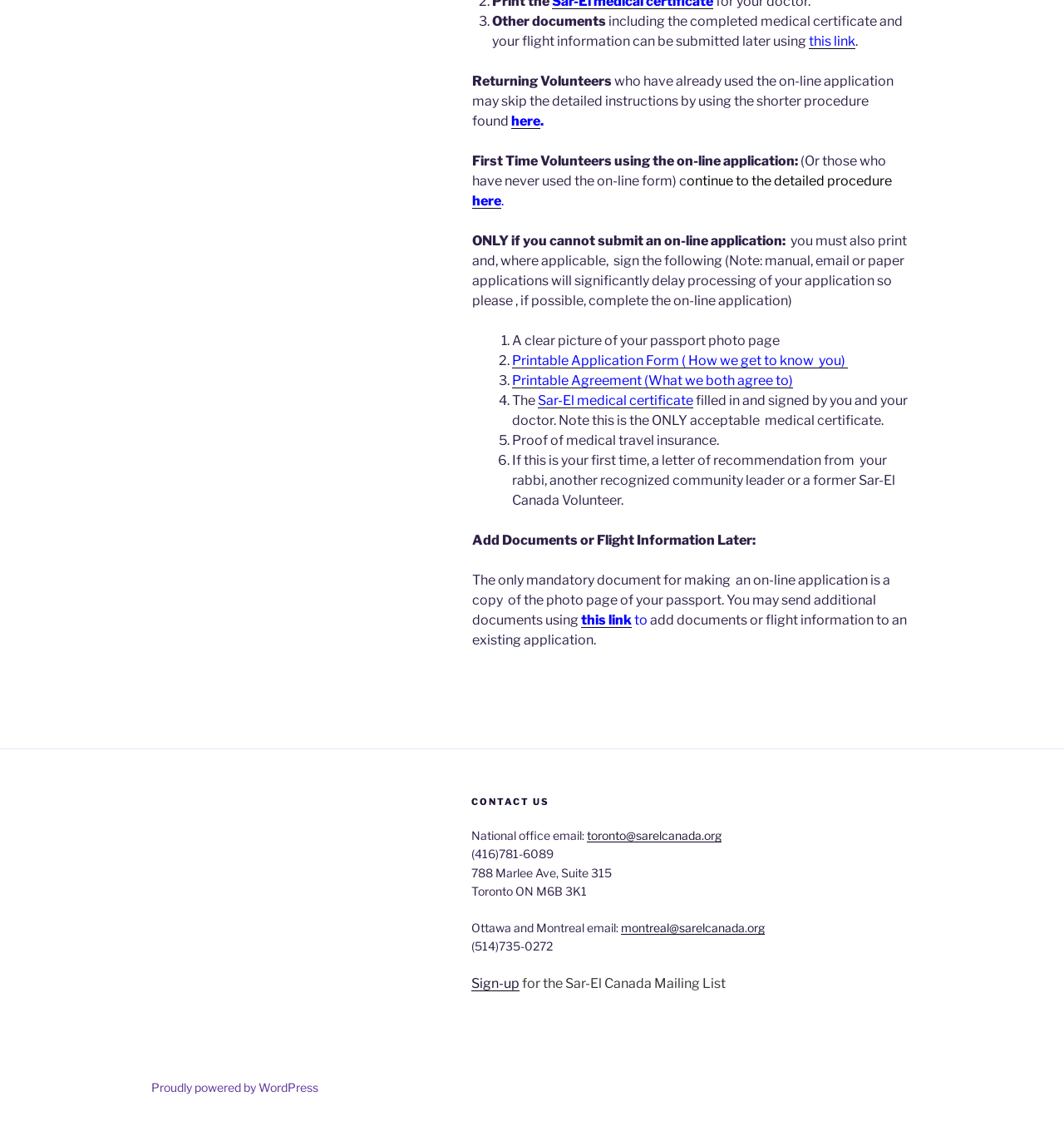What is the only mandatory document for making an on-line application?
Using the visual information from the image, give a one-word or short-phrase answer.

Copy of passport photo page